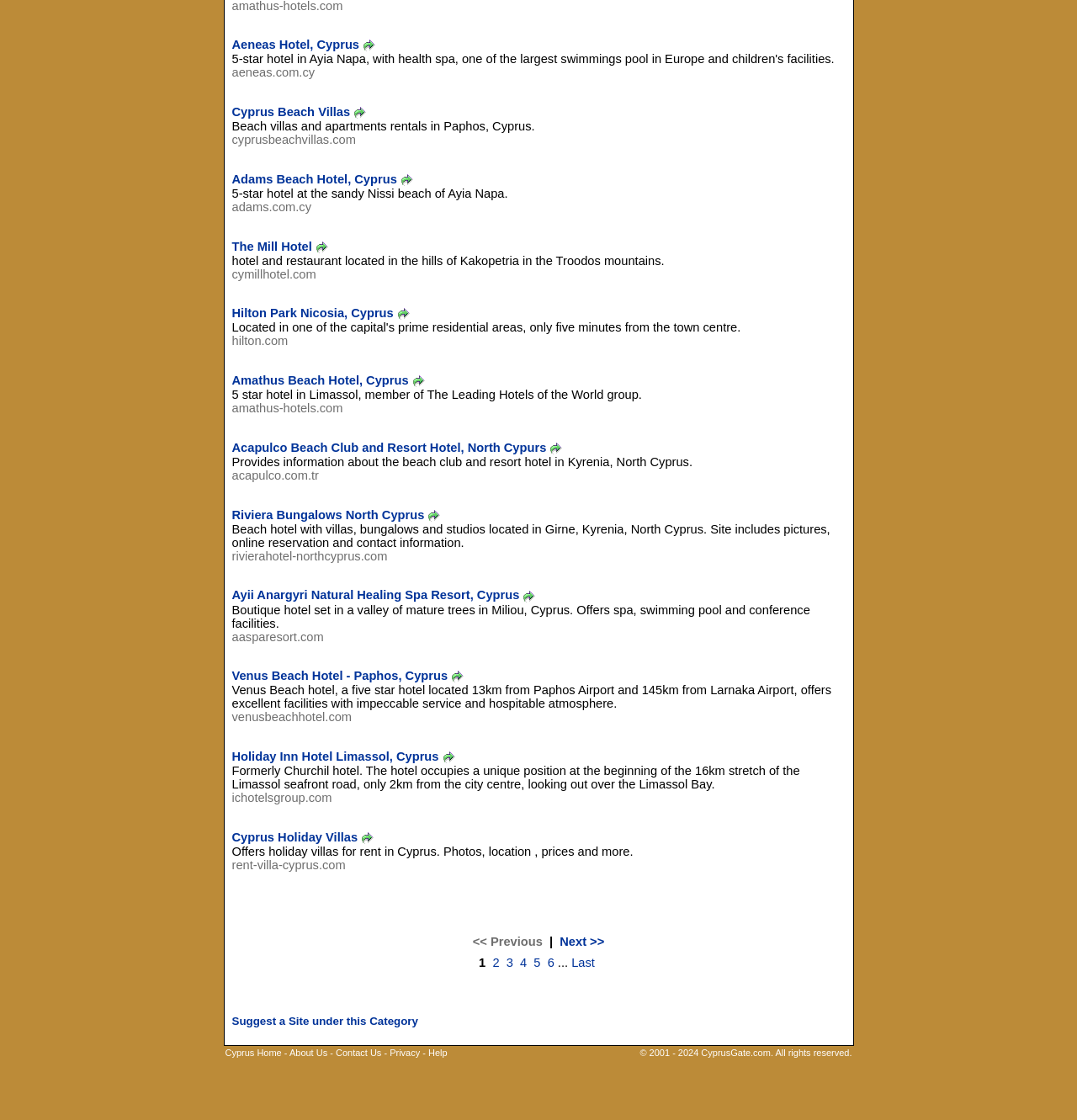Given the description "Holiday Inn Hotel Limassol, Cyprus", provide the bounding box coordinates of the corresponding UI element.

[0.215, 0.669, 0.407, 0.681]